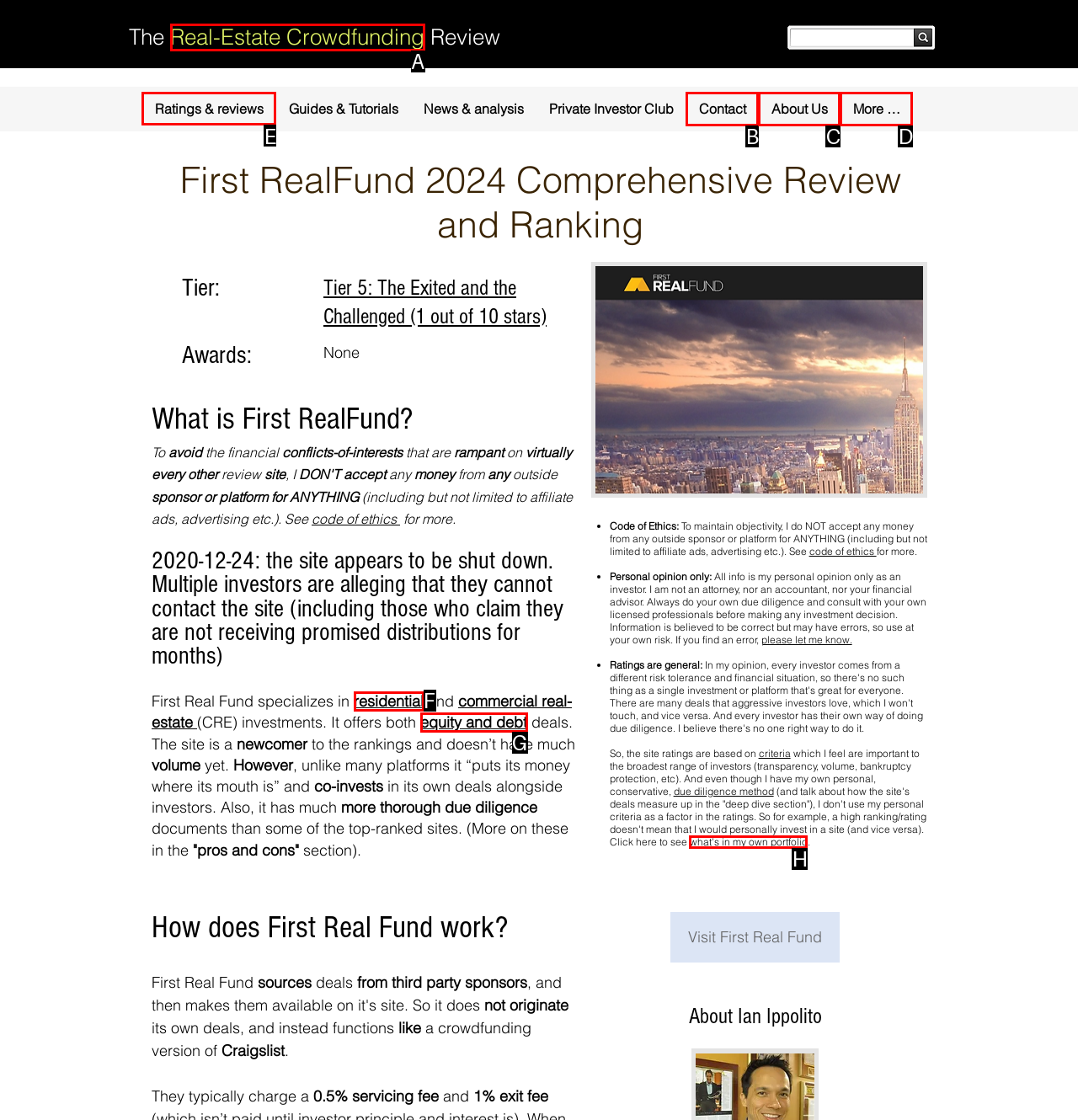Indicate which lettered UI element to click to fulfill the following task: Go to Ratings & reviews
Provide the letter of the correct option.

E